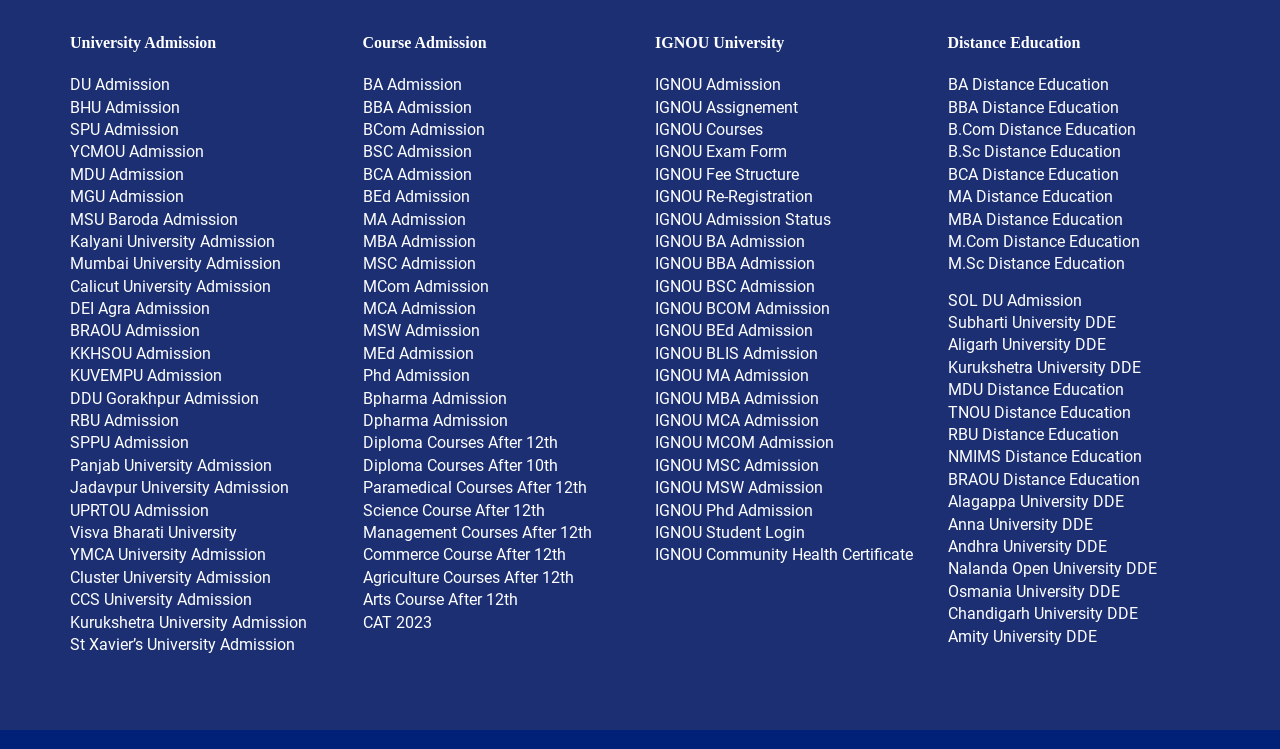Provide the bounding box coordinates of the HTML element this sentence describes: "YCMOU Admission".

[0.055, 0.19, 0.159, 0.215]